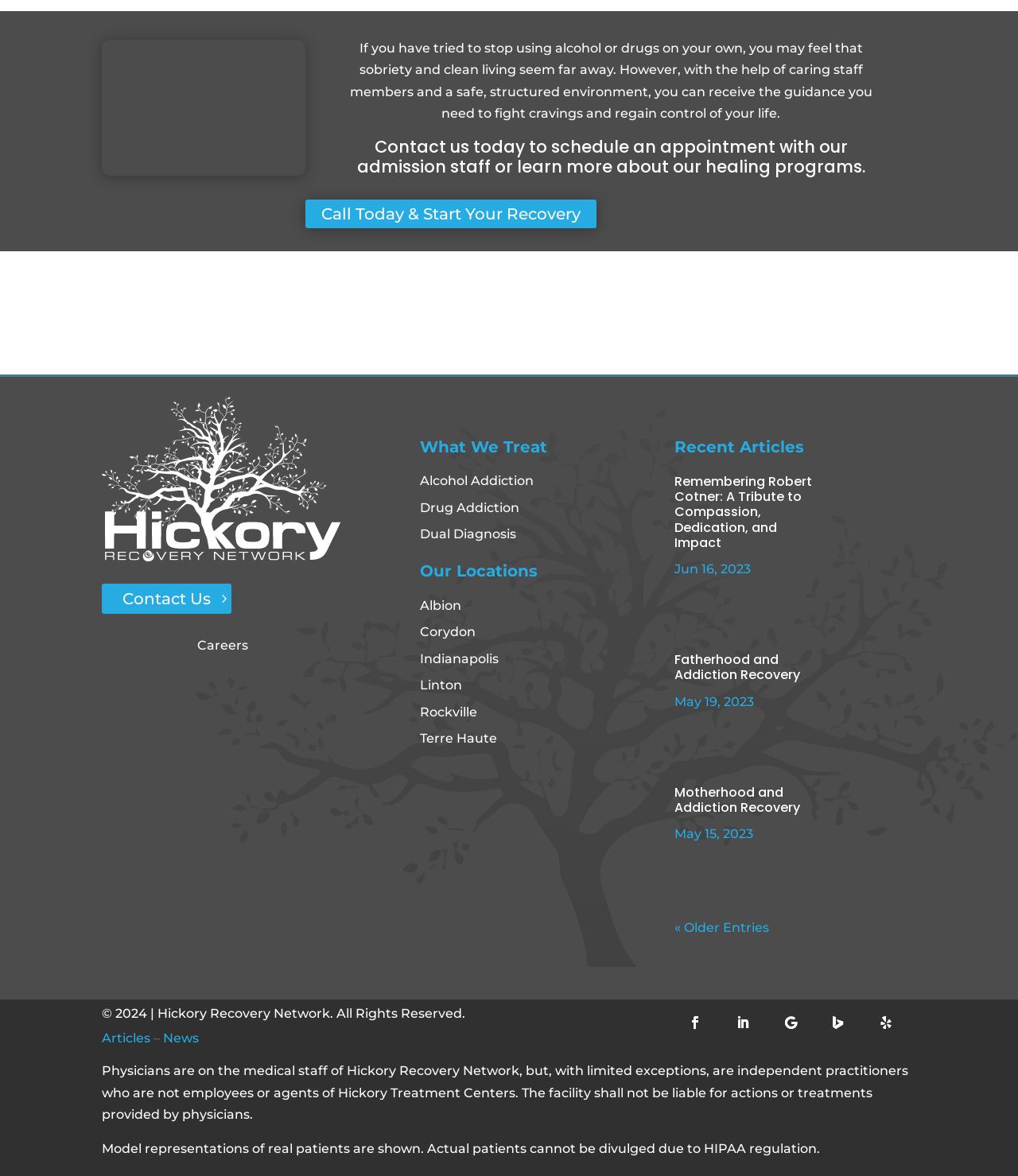Using the format (top-left x, top-left y, bottom-right x, bottom-right y), and given the element description, identify the bounding box coordinates within the screenshot: Spirituality | Values

None